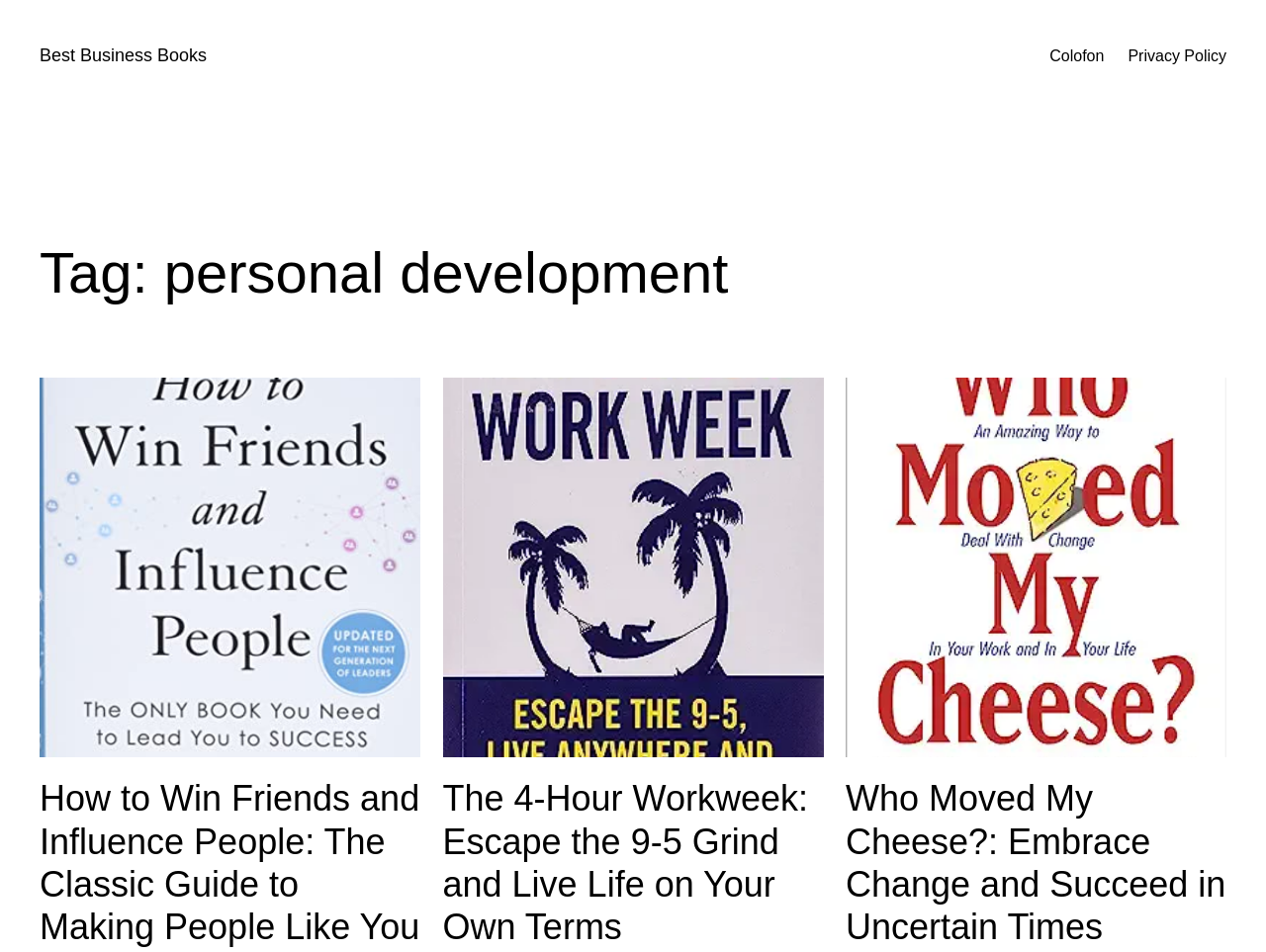Find the bounding box coordinates of the element to click in order to complete the given instruction: "View the book details of How to Win Friends and Influence People."

[0.031, 0.397, 0.332, 0.796]